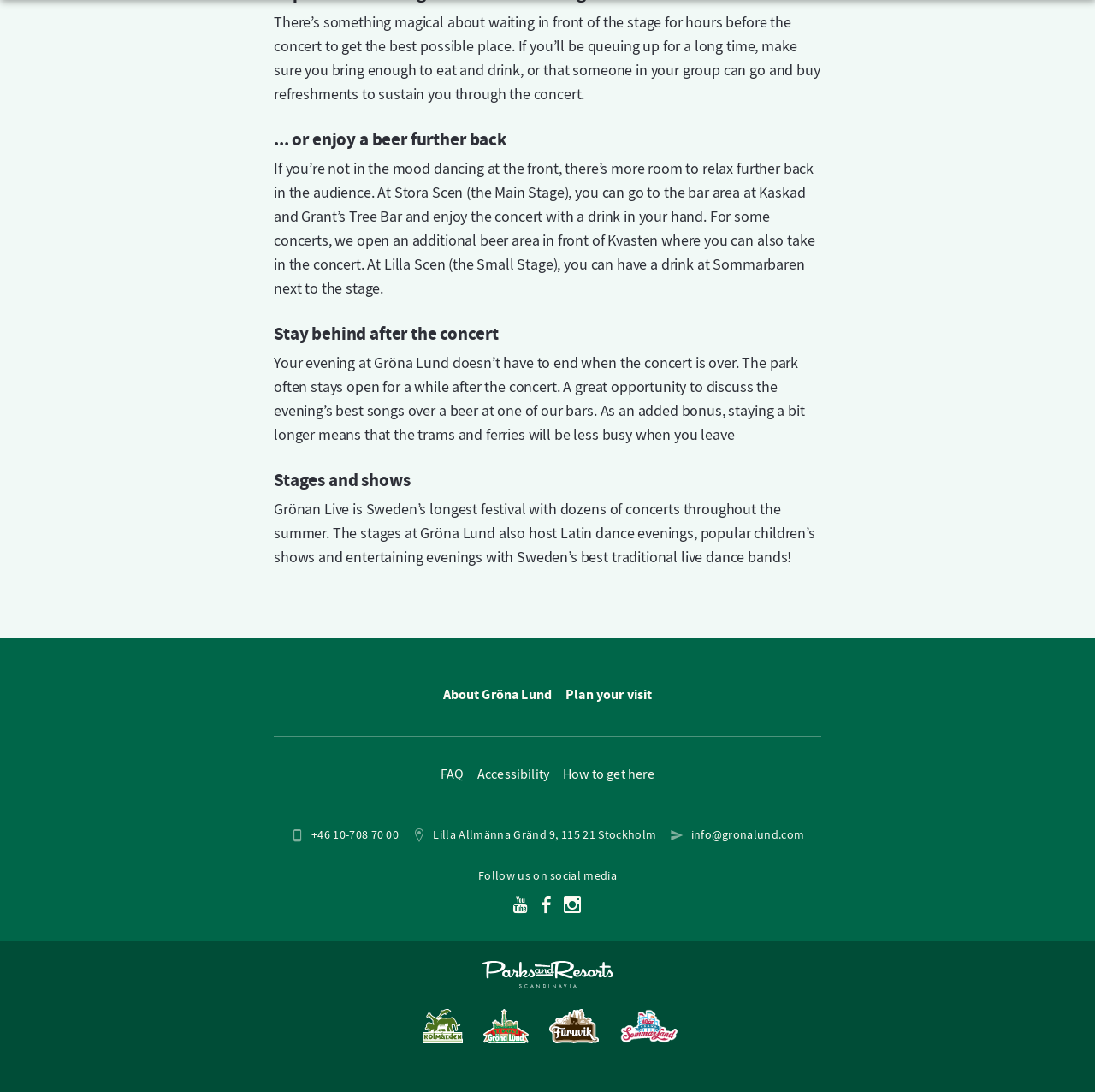What can you do at Gröna Lund after a concert?
Provide an in-depth answer to the question, covering all aspects.

According to the webpage, after a concert, you can stay behind and discuss the evening's best songs over a beer at one of the bars, and the park often stays open for a while after the concert, making it a great opportunity to relax and unwind.